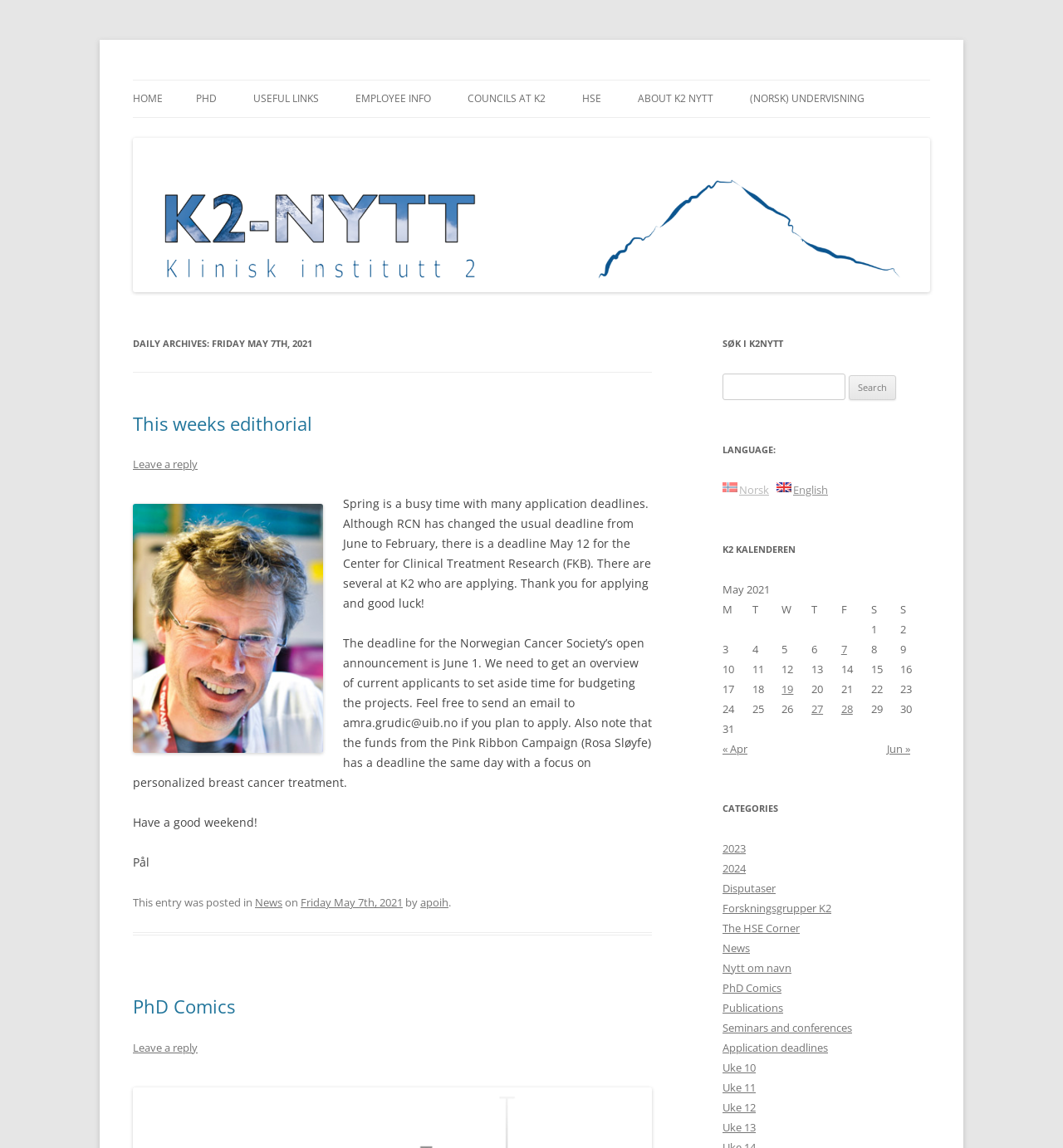Describe all significant elements and features of the webpage.

This webpage is titled "K2 Nytt" and appears to be an internal news and information portal for employees of the Klinisk institutt 2 (Clinical Institute 2) at a university. 

At the top of the page, there is a heading with the title "K2 Nytt" and a link to the same title. Below this, there is a heading that describes the purpose of the portal, which is an information page for employees of the Clinical Institute 2.

The main navigation menu is located below the headings, with links to various sections such as "HOME", "PHD", "DOCTORAL EDUCATION", "USEFUL LINKS", and others. These links are arranged horizontally across the page.

The main content area of the page is divided into several sections. The first section displays a daily archive for Friday, May 7th, 2021, with a heading and a brief article about application deadlines for research grants. Below this, there is a section with a heading "PhD Comics" and a link to leave a reply.

To the right of the main content area, there are several sections, including a search bar, a language selection menu with options for Norwegian and English, a calendar for May 2021, and a section titled "K2 KALENDEREN" (K2 Calendar).

Throughout the page, there are various links, headings, and sections that provide information and resources for employees of the Clinical Institute 2.